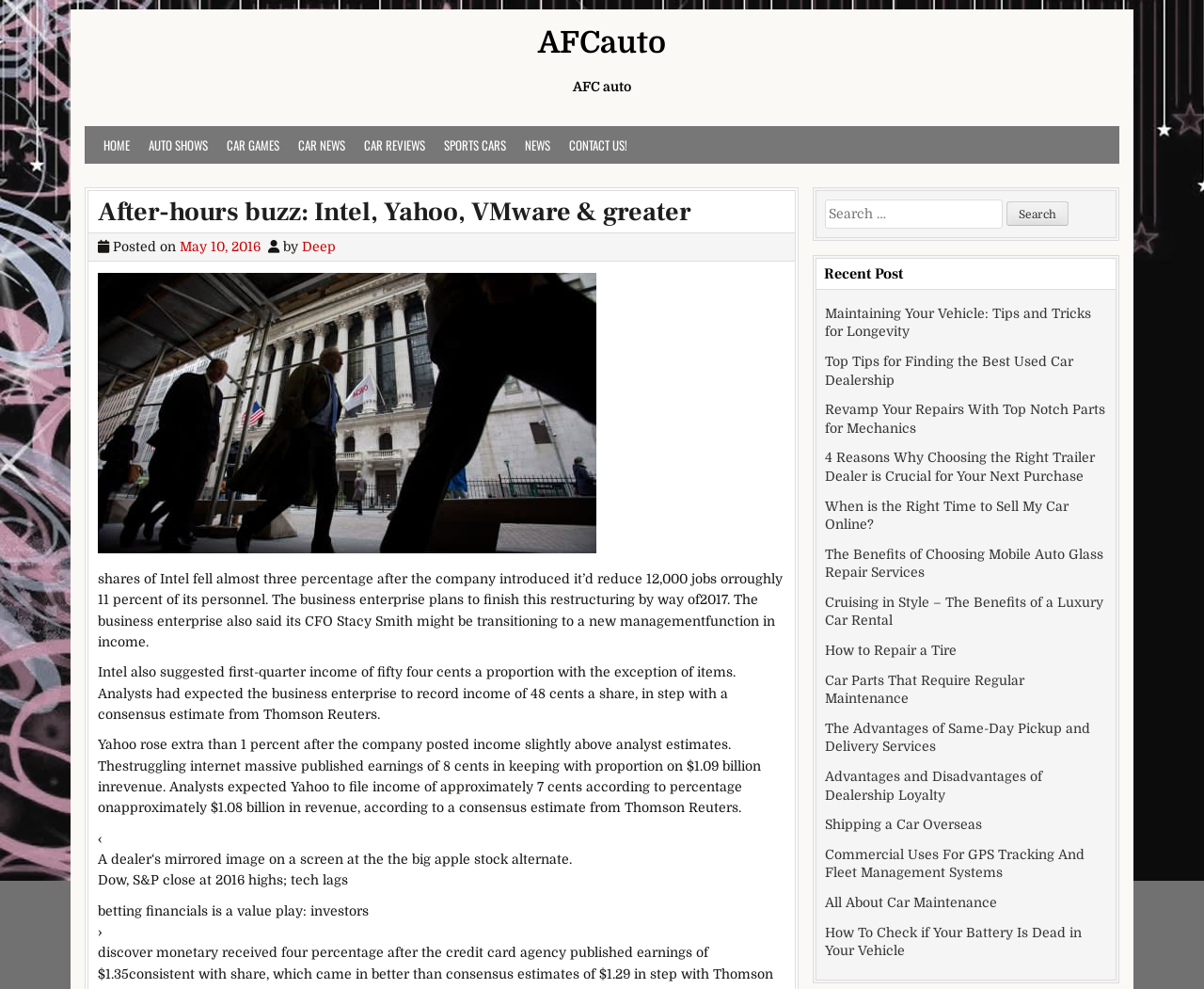Who is the CFO of Intel?
Can you provide a detailed and comprehensive answer to the question?

The article mentions that Intel's CFO Stacy Smith might be transitioning to a new management function. This information is stated in the article as part of the company's restructuring plan.